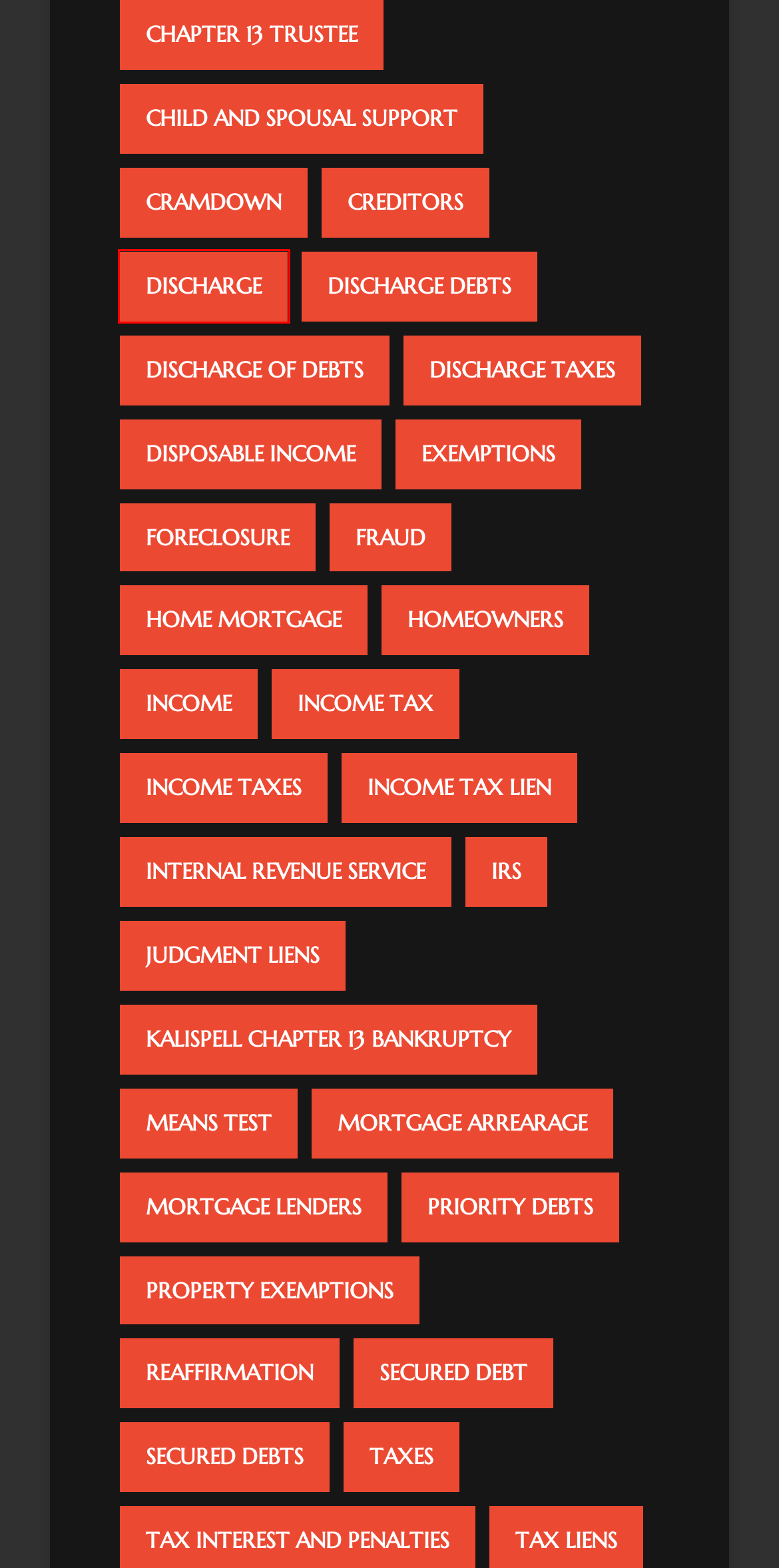A screenshot of a webpage is given, featuring a red bounding box around a UI element. Please choose the webpage description that best aligns with the new webpage after clicking the element in the bounding box. These are the descriptions:
A. fraud Archives - greenwelllawoffices.com
B. disposable income Archives - greenwelllawoffices.com
C. discharge debts Archives - greenwelllawoffices.com
D. discharge Archives - greenwelllawoffices.com
E. exemptions Archives - greenwelllawoffices.com
F. income taxes Archives - greenwelllawoffices.com
G. creditors Archives - greenwelllawoffices.com
H. child and spousal support Archives - greenwelllawoffices.com

D